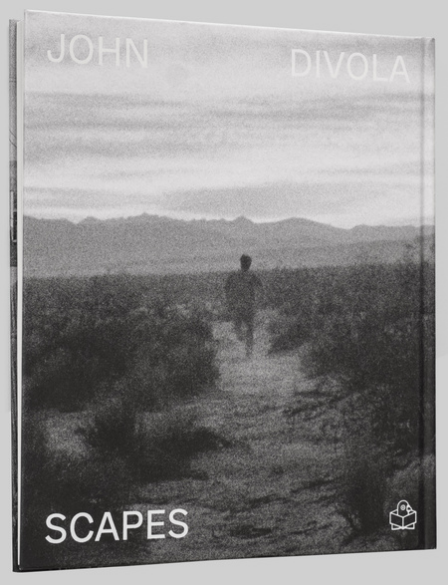Analyze the image and answer the question with as much detail as possible: 
Is the landscape in the background desolate?

The caption describes the backdrop of the photograph as a 'desolate landscape with distant mountains', which implies that the landscape is barren and uninhabited.